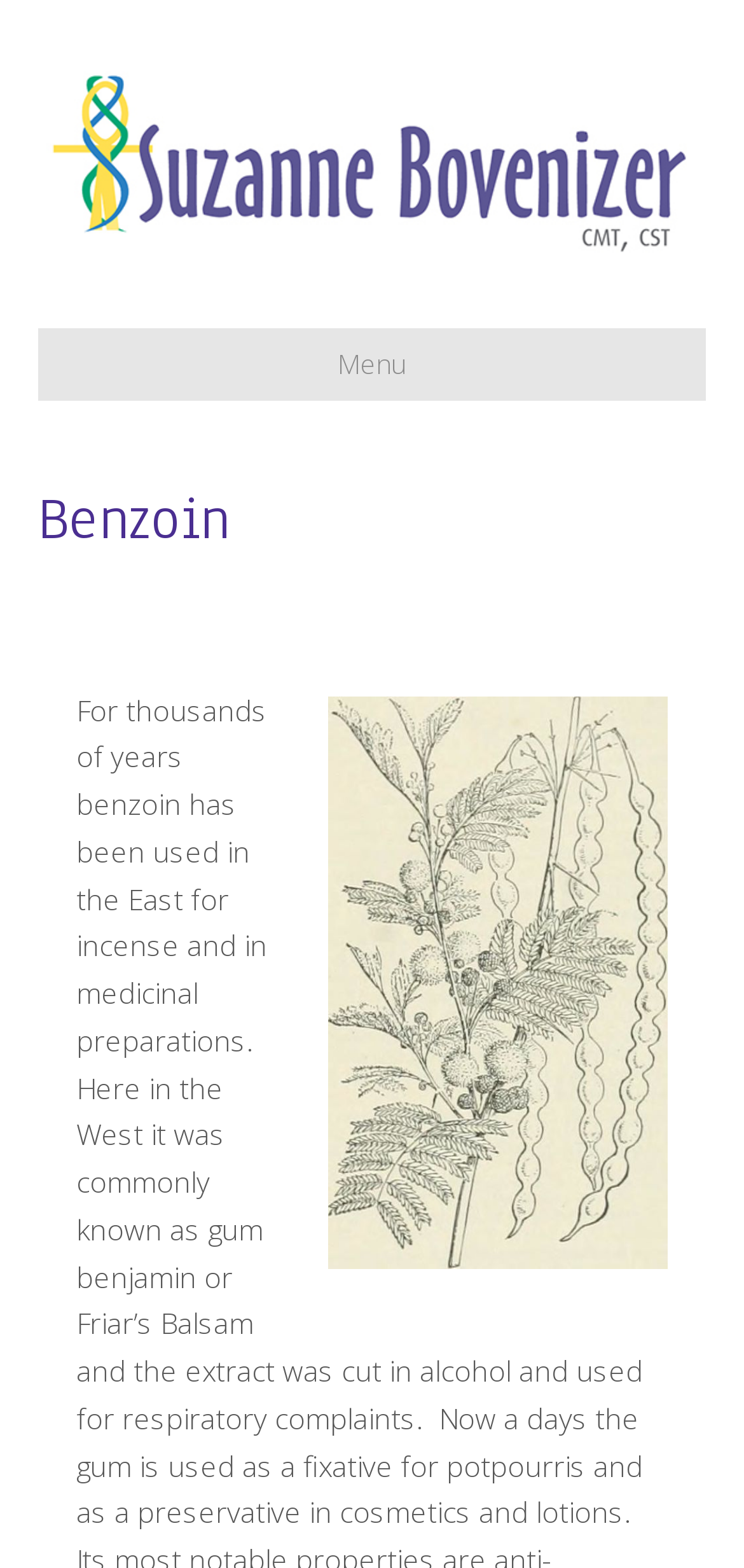What is benzoin used for in modern times?
Using the image as a reference, answer with just one word or a short phrase.

fixative for potpourris and preservative in cosmetics